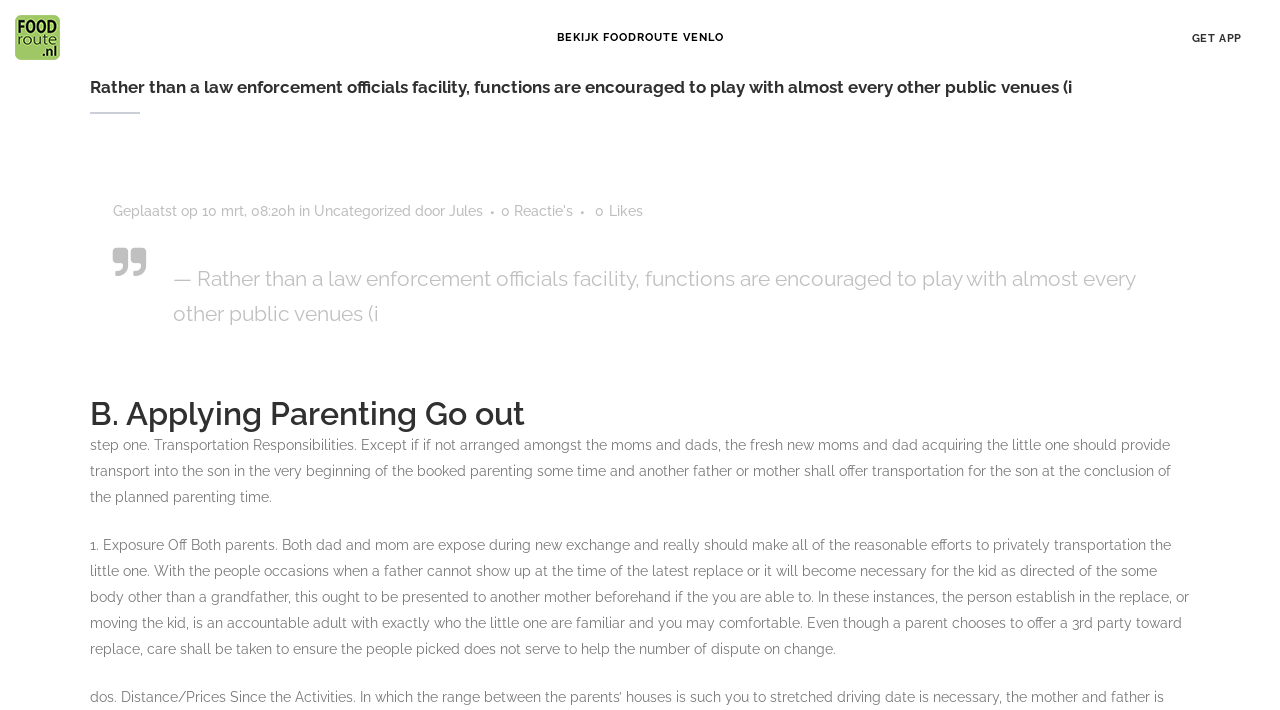How many links are there in the top section?
Using the image as a reference, deliver a detailed and thorough answer to the question.

I counted the number of links in the top section of the webpage, which appears to be a navigation menu or header. There are five links in total, including the 'GET APP' button.